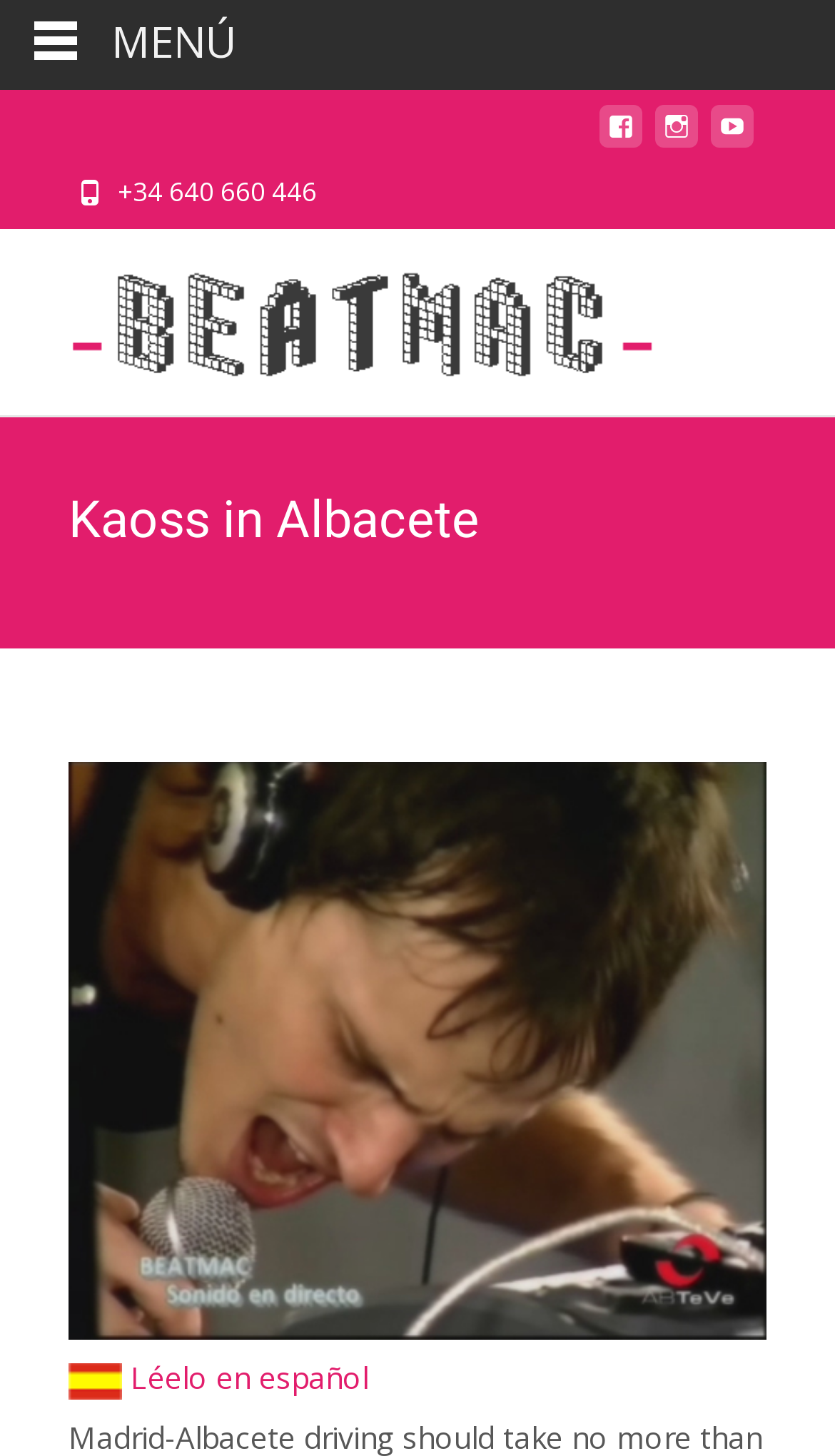Identify the bounding box coordinates of the HTML element based on this description: "title="Raúl Beatmac"".

[0.0, 0.157, 0.8, 0.275]